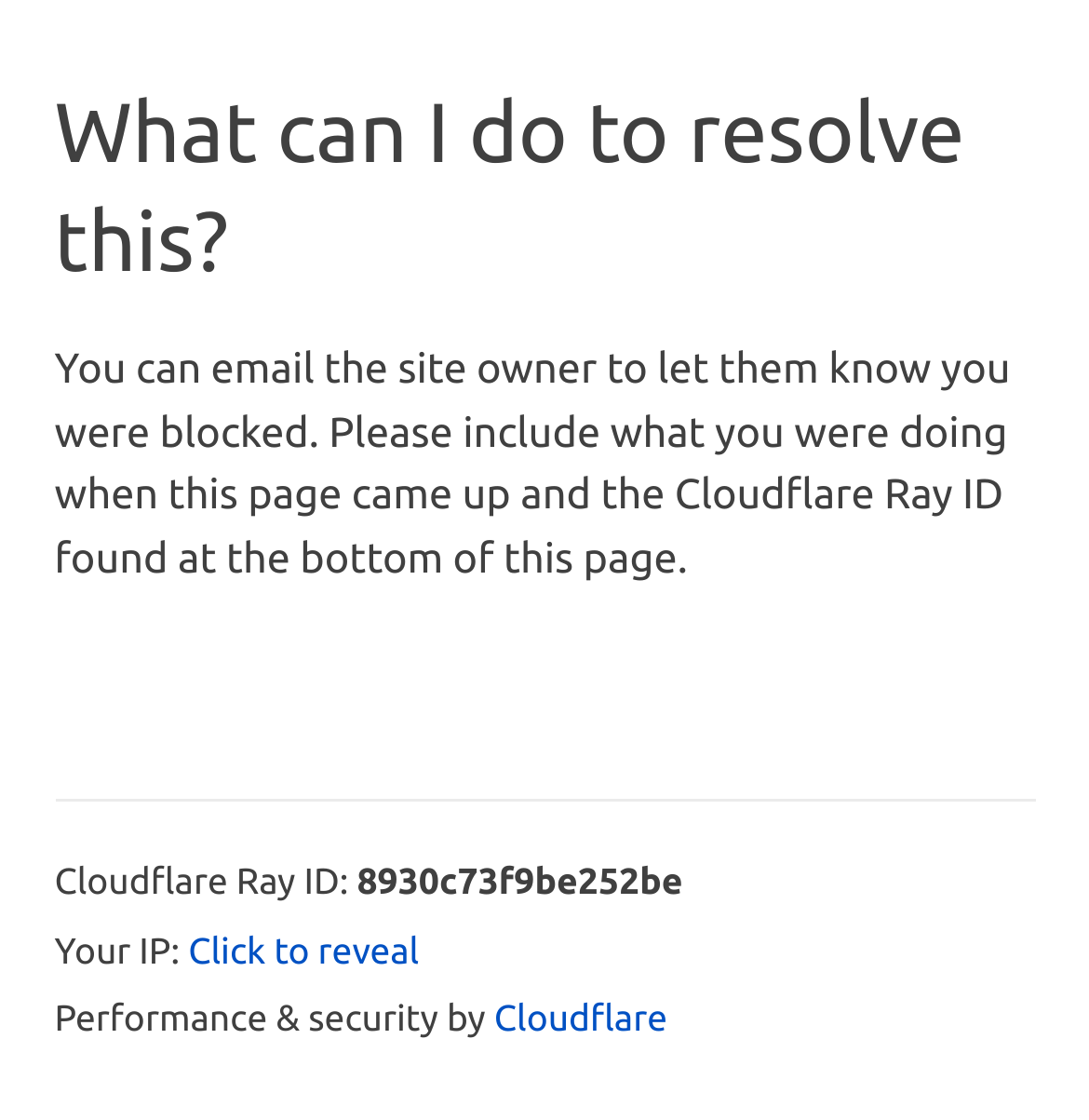Using the element description: "Click to reveal", determine the bounding box coordinates for the specified UI element. The coordinates should be four float numbers between 0 and 1, [left, top, right, bottom].

[0.173, 0.828, 0.385, 0.876]